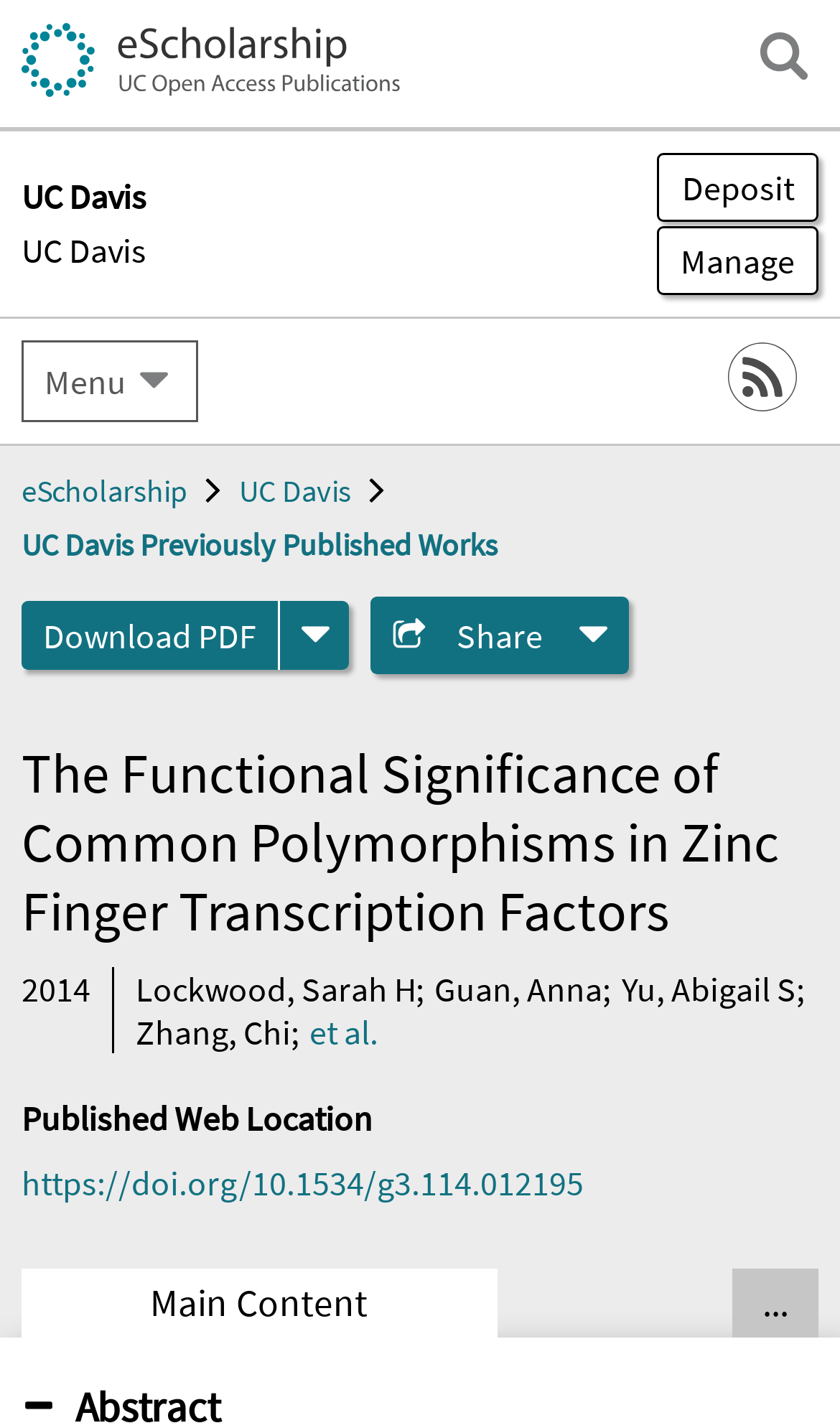Identify the bounding box coordinates of the part that should be clicked to carry out this instruction: "Search in the search field".

[0.892, 0.015, 0.974, 0.063]